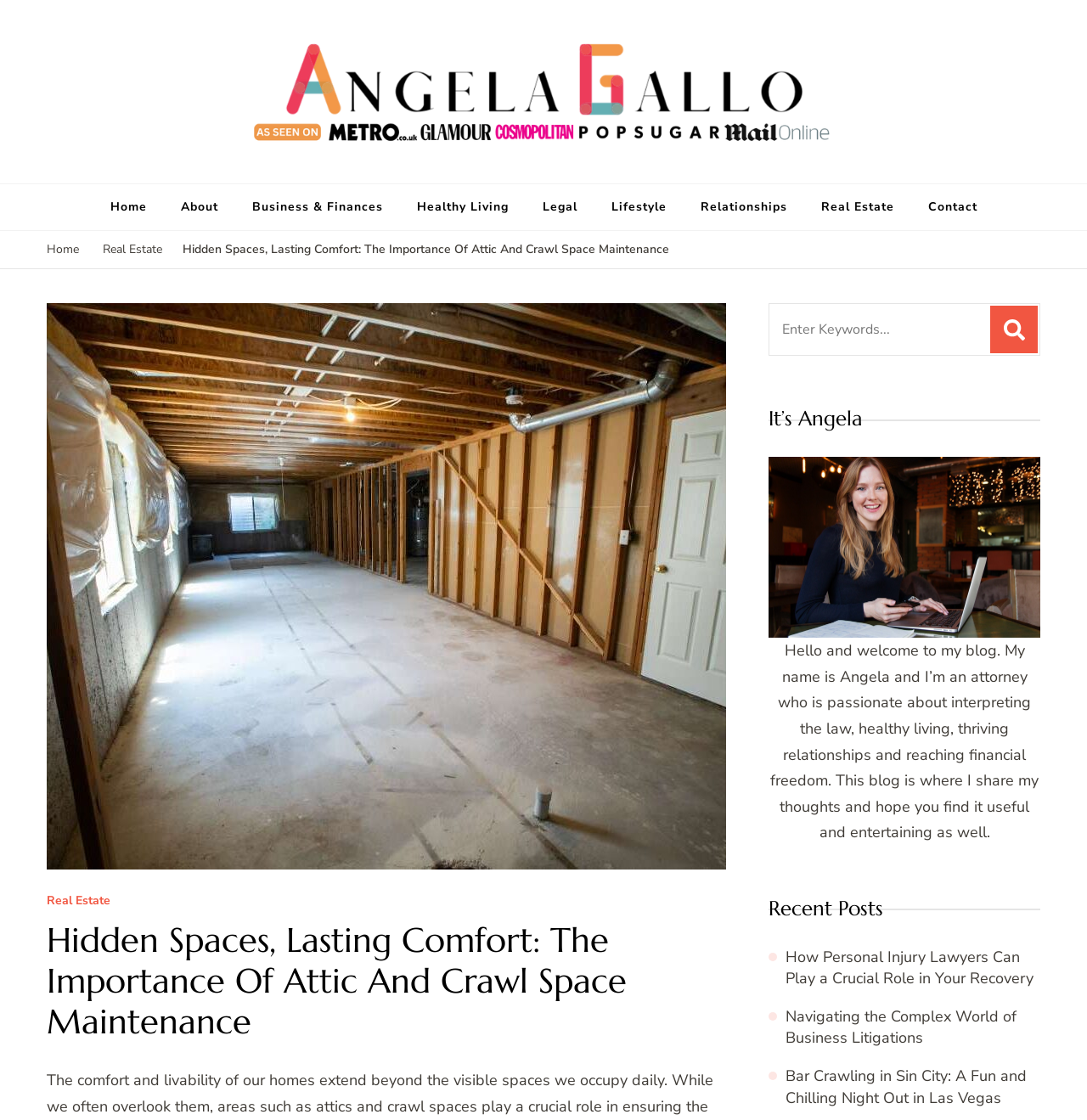Please identify the bounding box coordinates of the region to click in order to complete the task: "read about hidden spaces and lasting comfort". The coordinates must be four float numbers between 0 and 1, specified as [left, top, right, bottom].

[0.168, 0.214, 0.616, 0.232]